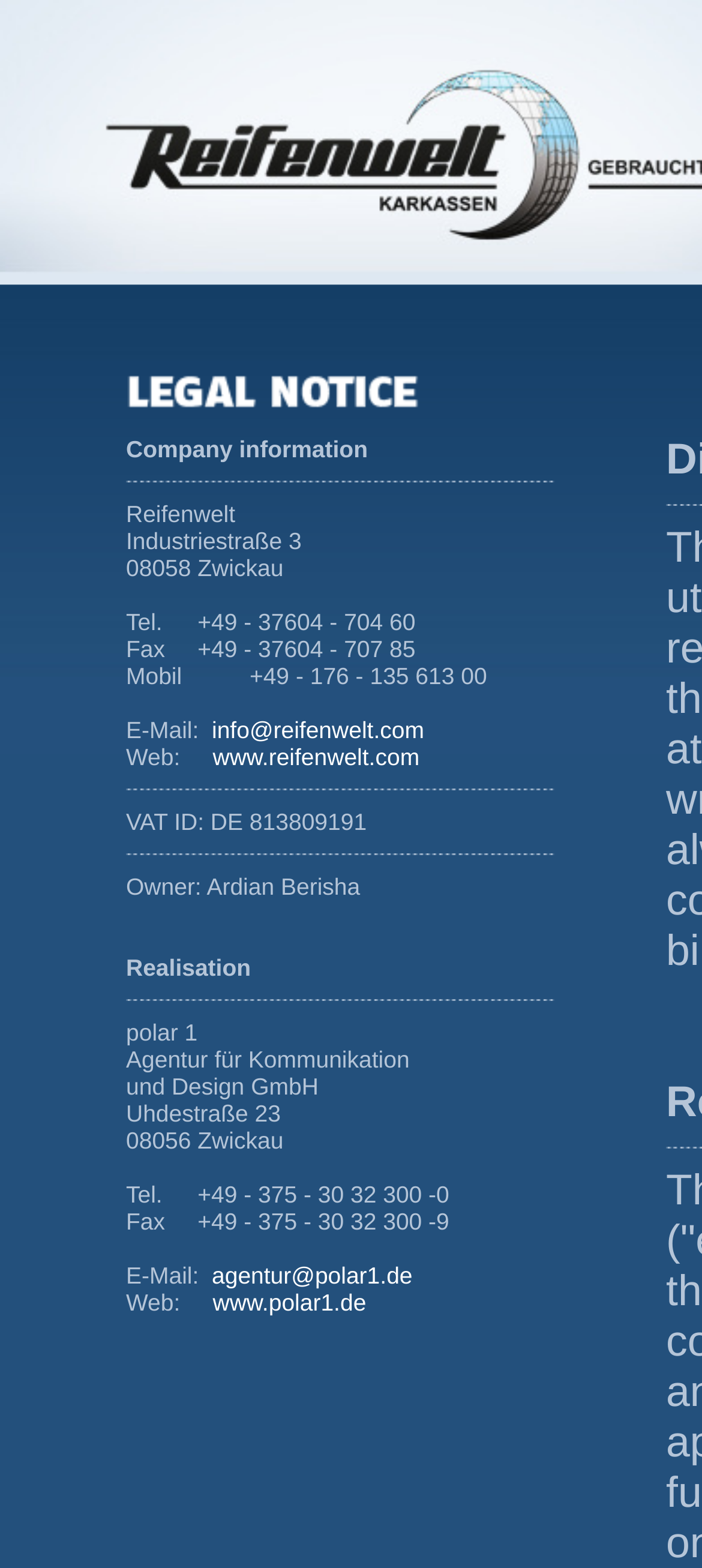Extract the bounding box coordinates for the HTML element that matches this description: "agentur@polar1.de". The coordinates should be four float numbers between 0 and 1, i.e., [left, top, right, bottom].

[0.302, 0.805, 0.588, 0.822]